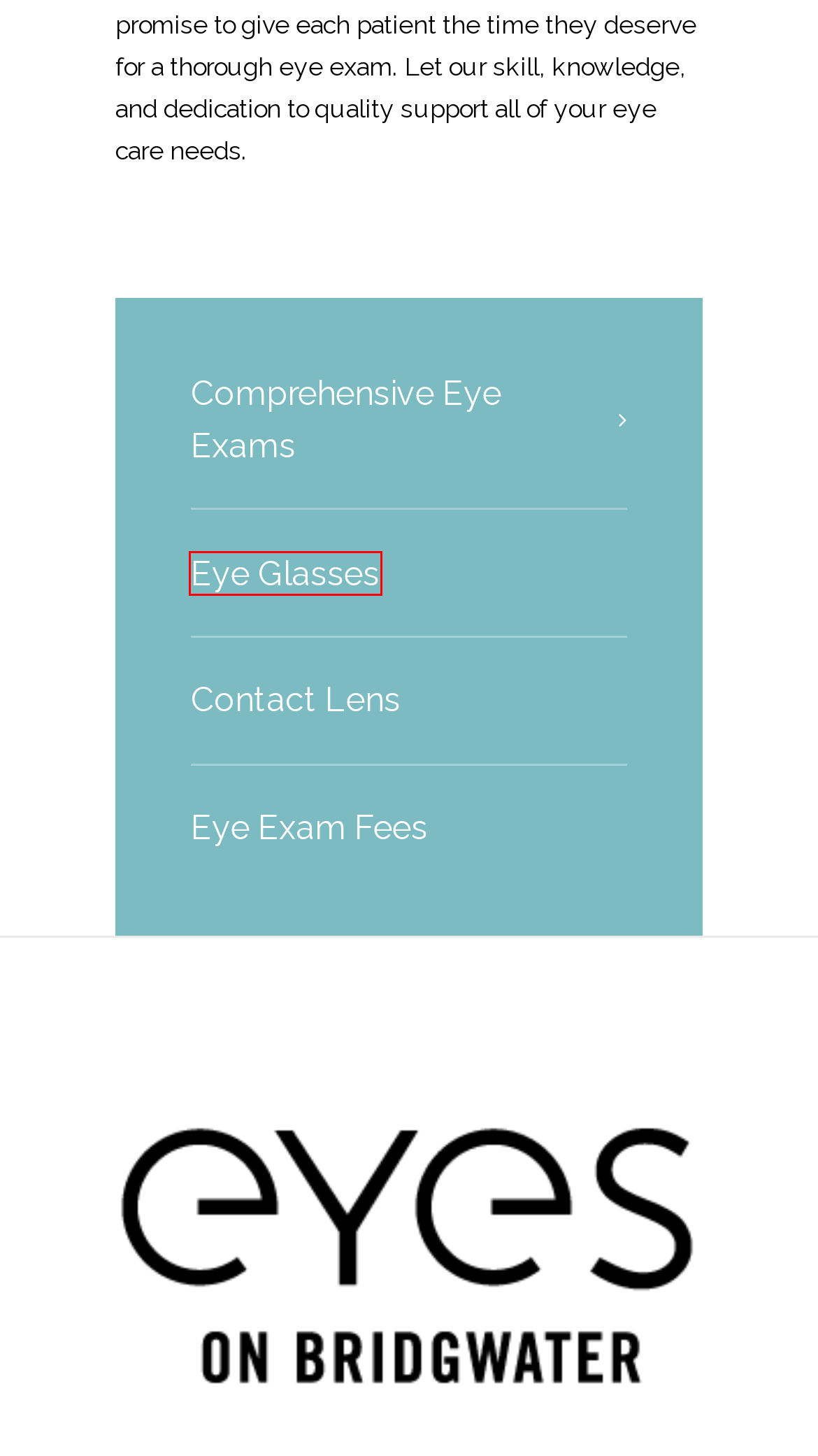You are given a screenshot of a webpage with a red rectangle bounding box around an element. Choose the best webpage description that matches the page after clicking the element in the bounding box. Here are the candidates:
A. Eyes on Bridgewater - Shop Eyecare
B. How Glaucoma Leads to Blindness
C. Optometrist in Winnipeg | Eyes on Bridgwater
D. Contact Lens - Eyes on Bridgwater
E. About - Eyes on Bridgwater
F. Eye Exam Fees - Eyes on Bridgwater
G. Contact Us - Eyes on Bridgwater
H. Eye Glasses - Eyes on Bridgwater

H